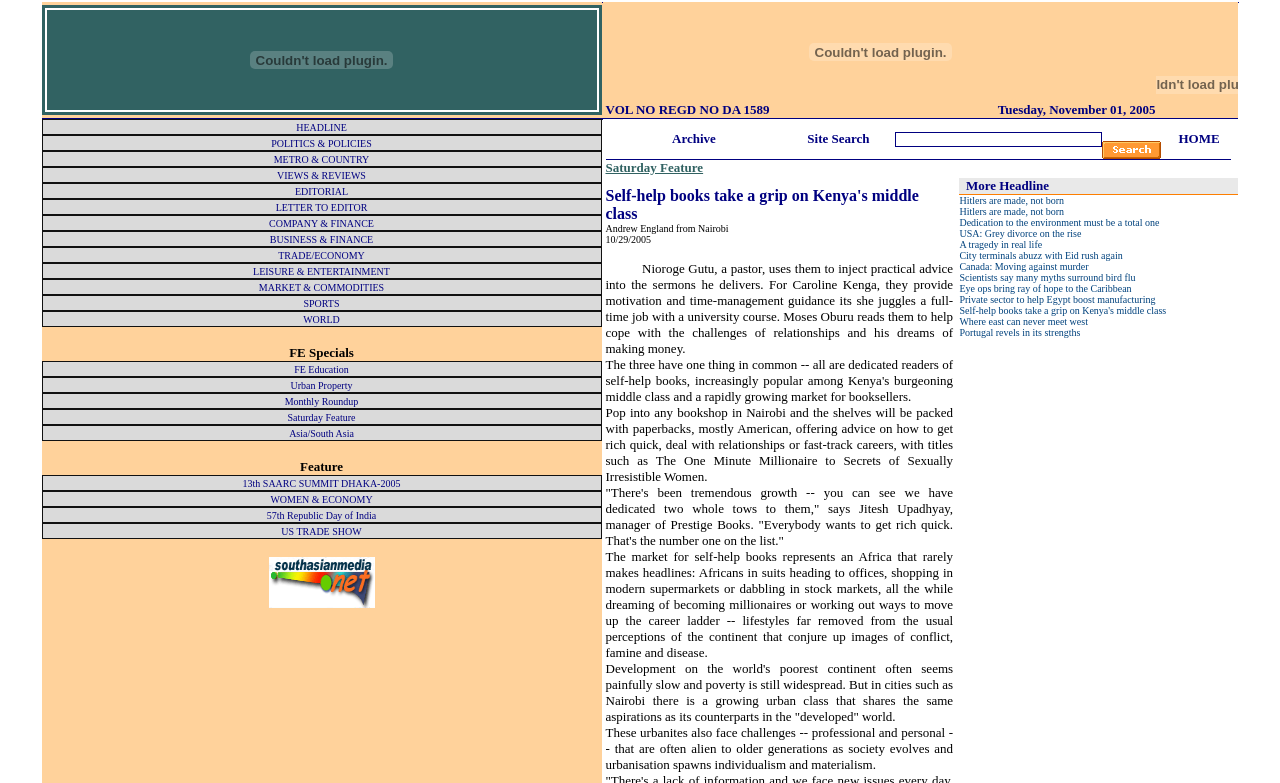Find and provide the bounding box coordinates for the UI element described with: "TRADE/ECONOMY".

[0.217, 0.319, 0.285, 0.333]